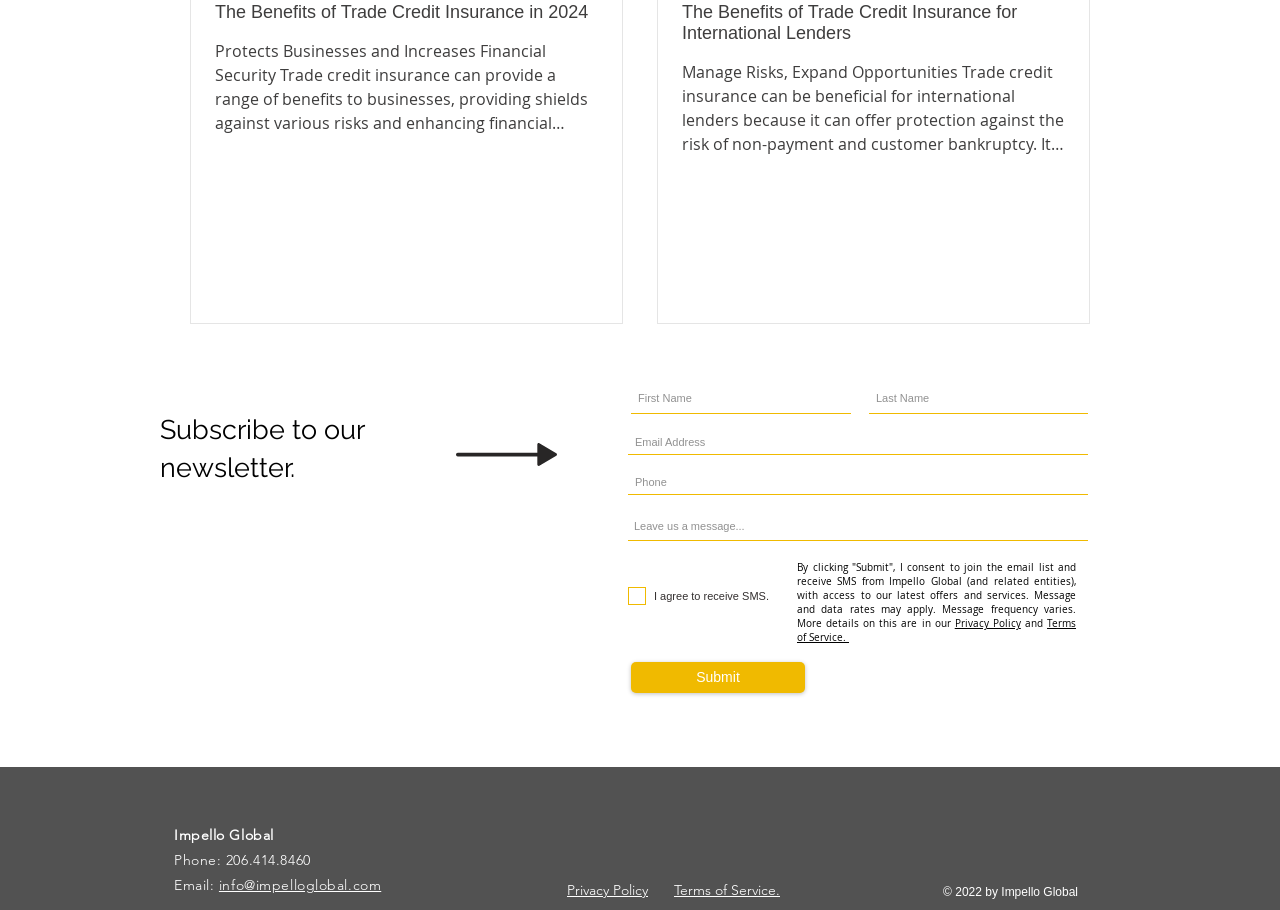Locate the bounding box coordinates of the element that should be clicked to fulfill the instruction: "Enter your first name".

[0.493, 0.421, 0.665, 0.455]